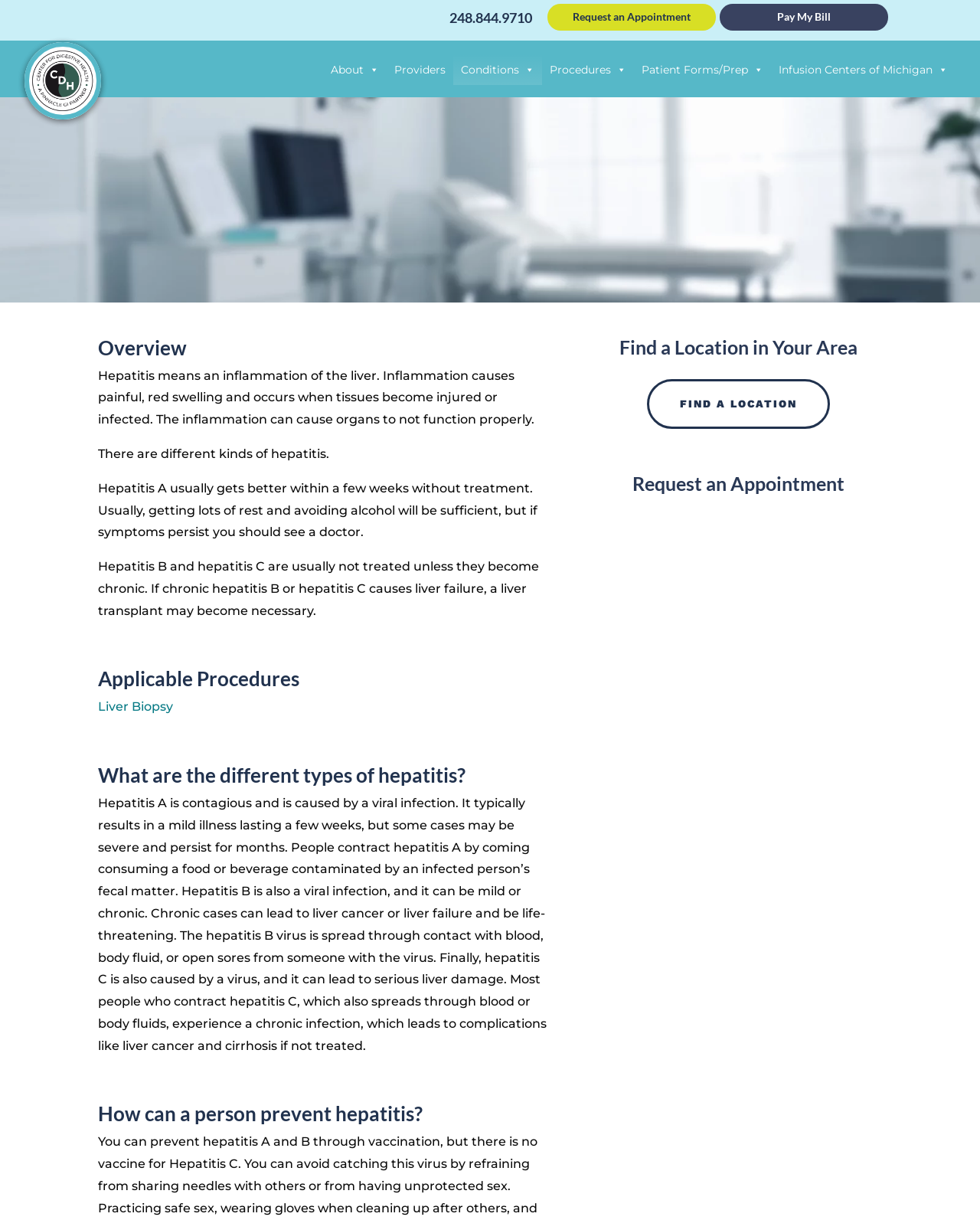What is a possible treatment for chronic hepatitis B or C?
Based on the image, answer the question with as much detail as possible.

The webpage mentions that if chronic hepatitis B or C causes liver failure, a liver transplant may become necessary, indicating that this is a potential treatment option for severe cases of the disease.